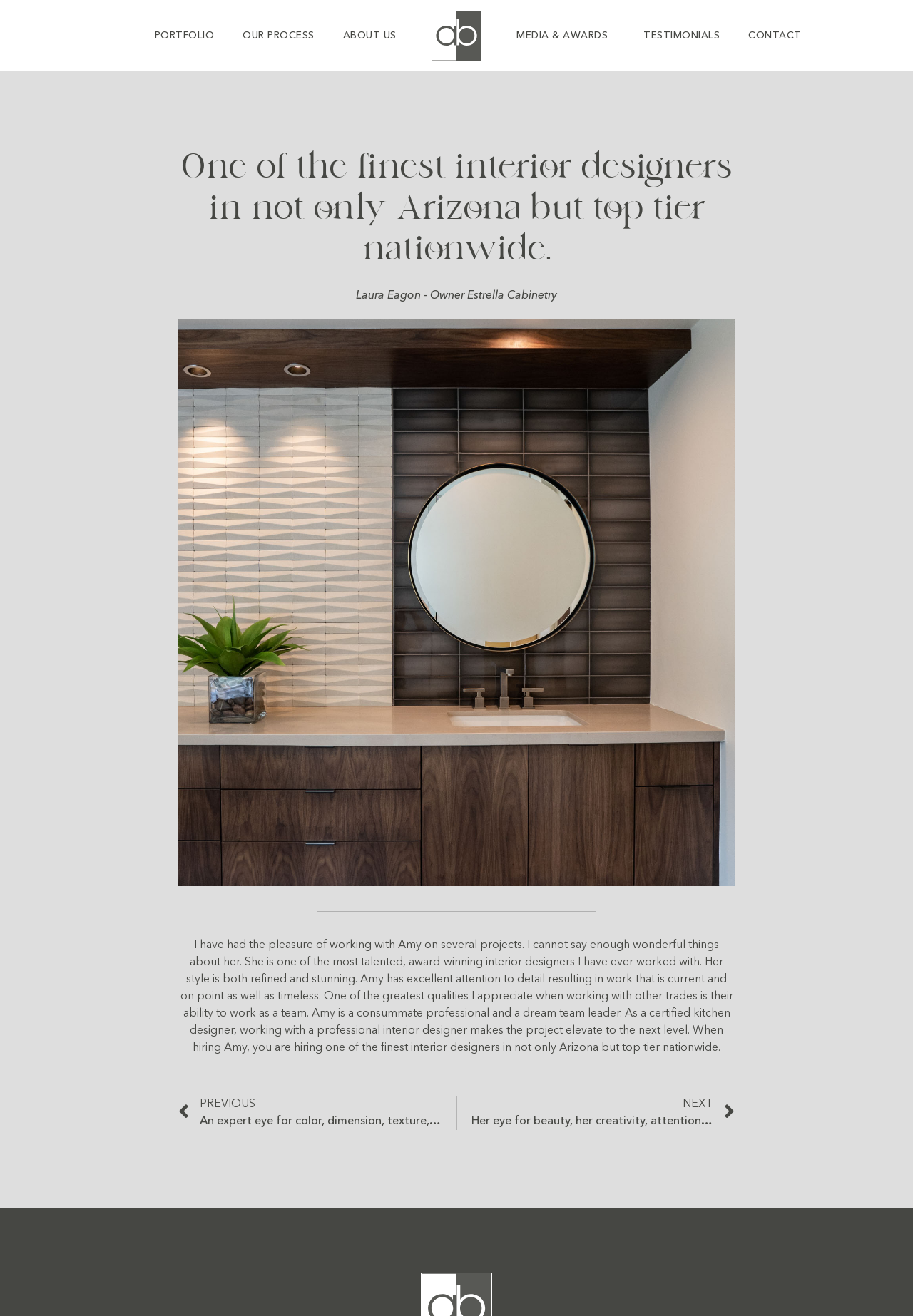What is the topic of the testimonial text?
Kindly answer the question with as much detail as you can.

The testimonial text is praising Amy's interior design work, mentioning her attention to detail, style, and ability to work as a team.